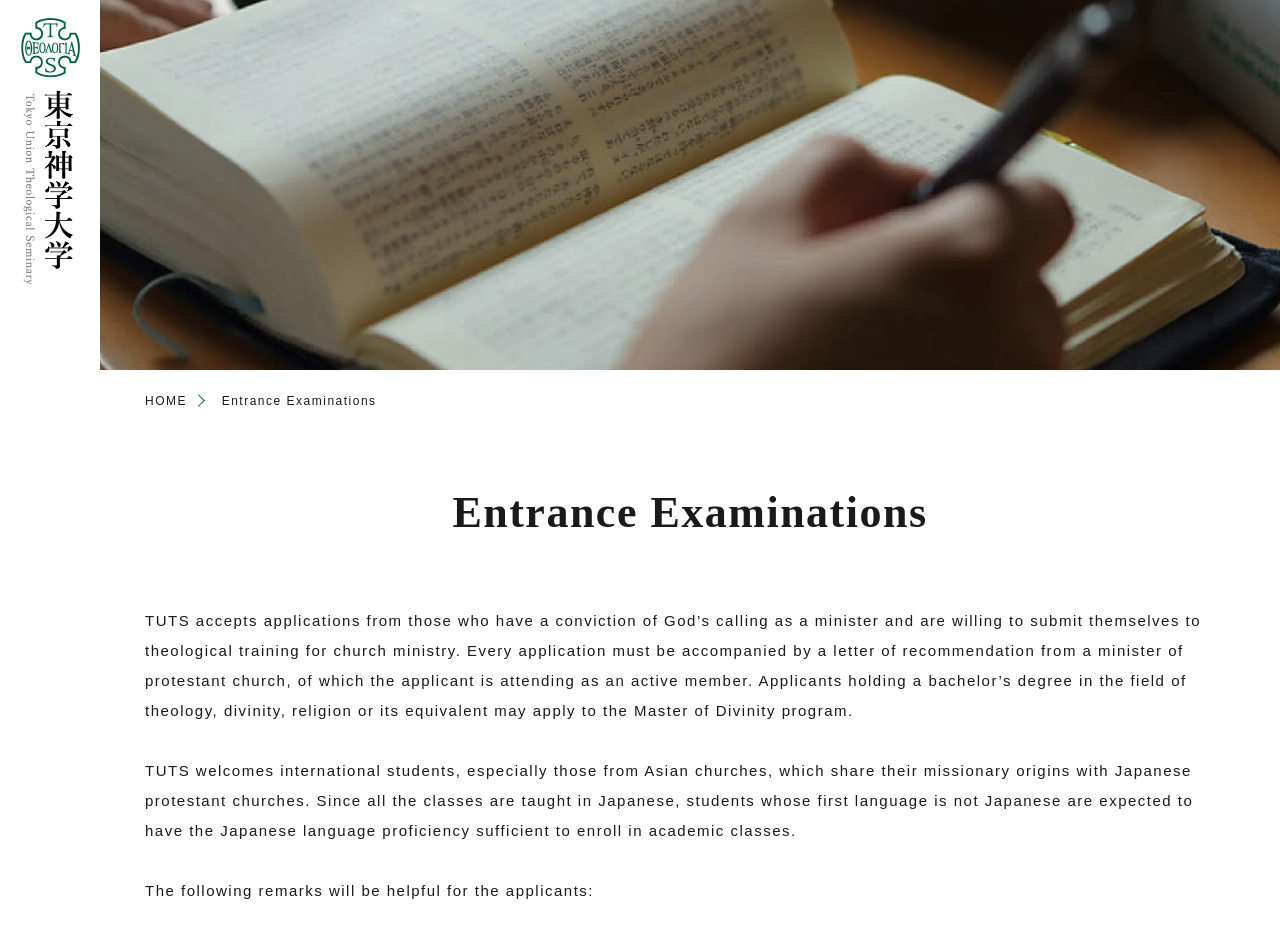What language are the classes taught in?
Look at the webpage screenshot and answer the question with a detailed explanation.

The webpage mentions that international students are expected to have Japanese language proficiency sufficient to enroll in academic classes, implying that all classes are taught in Japanese.